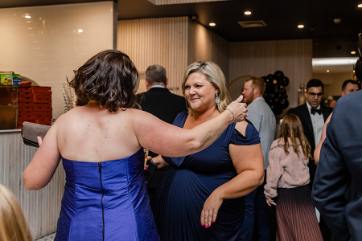Please answer the following question using a single word or phrase: 
What type of occasion is being celebrated?

40th birthday